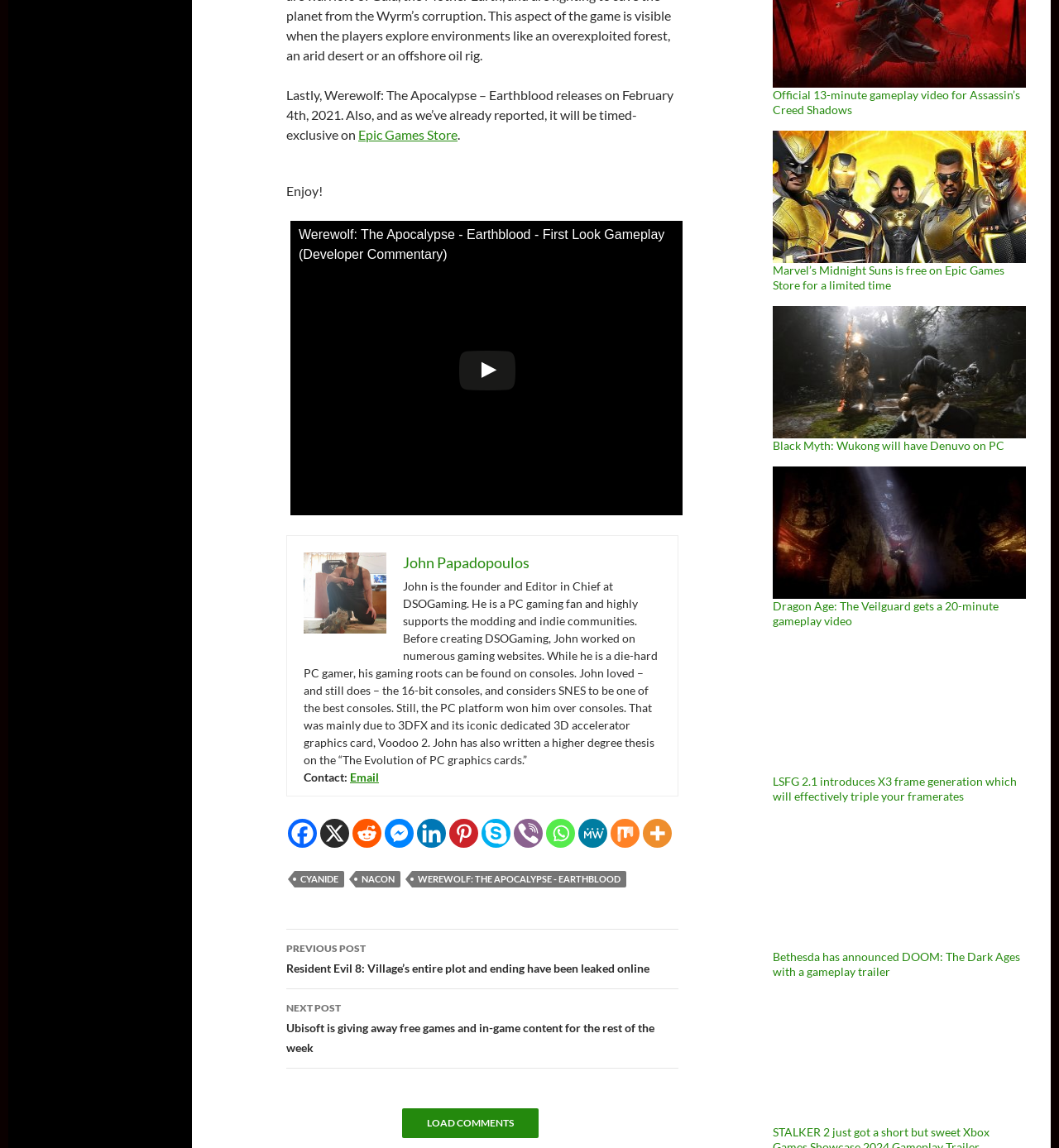What is the name of the game with a 20-minute gameplay video?
Please ensure your answer to the question is detailed and covers all necessary aspects.

The game with a 20-minute gameplay video is mentioned in the link element that states 'Dragon Age: The Veilguard gets a 20-minute gameplay video', which is accompanied by an image element with the alt text 'Dragon Age The Veilguard feature'.